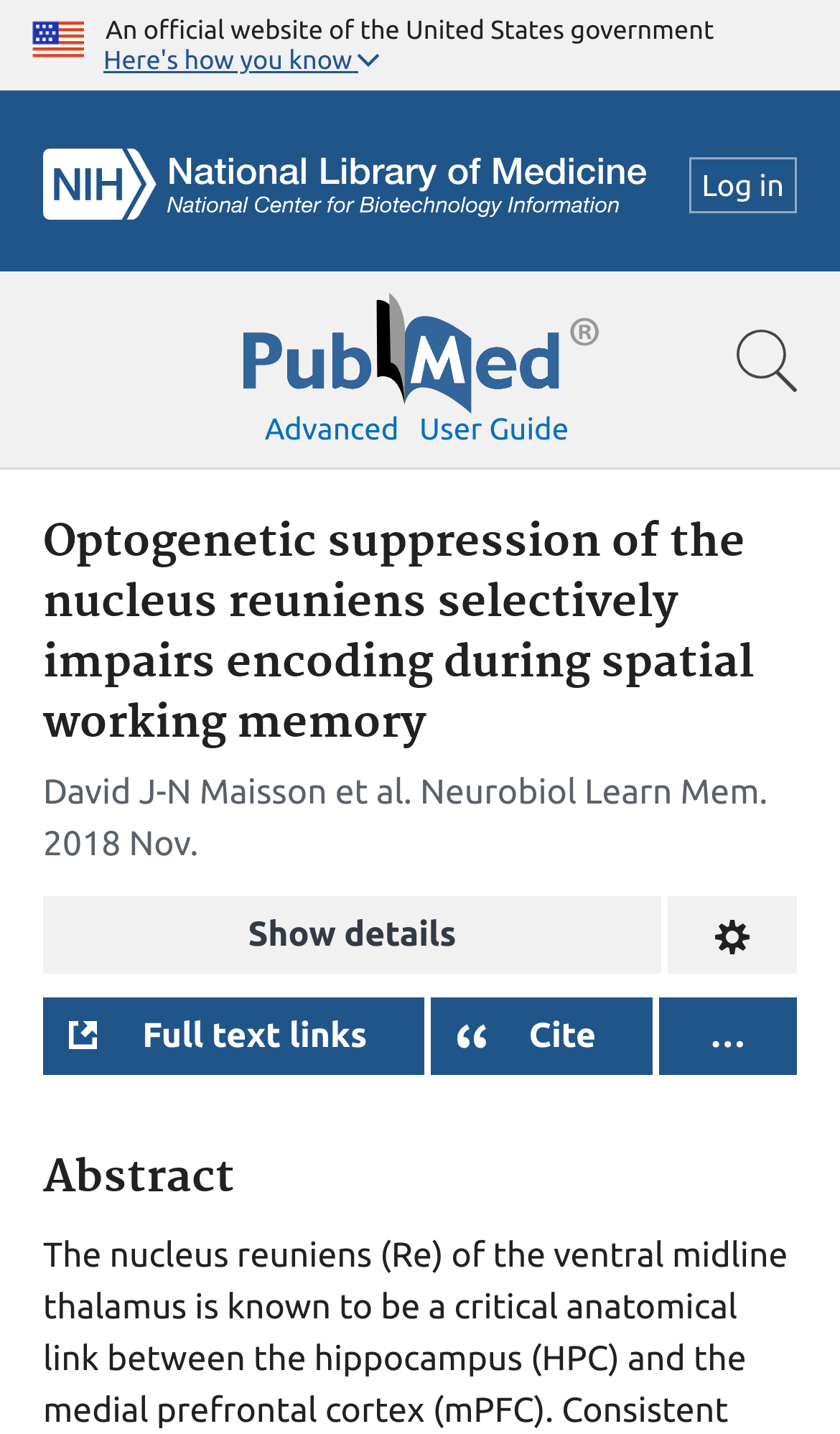Given the description "Advanced", determine the bounding box of the corresponding UI element.

[0.315, 0.287, 0.475, 0.311]